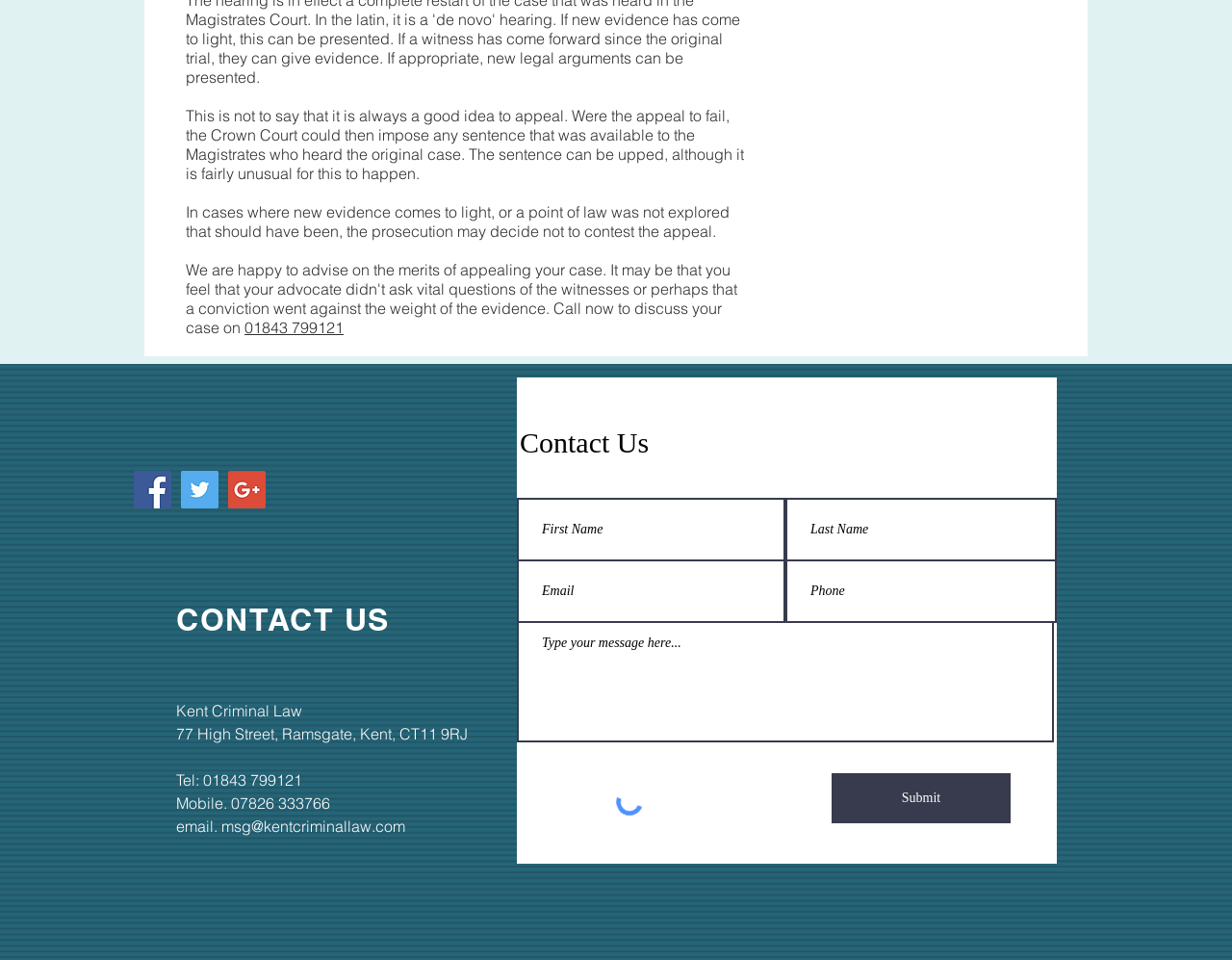Provide the bounding box coordinates in the format (top-left x, top-left y, bottom-right x, bottom-right y). All values are floating point numbers between 0 and 1. Determine the bounding box coordinate of the UI element described as: placeholder="Type your message here..."

[0.42, 0.647, 0.855, 0.773]